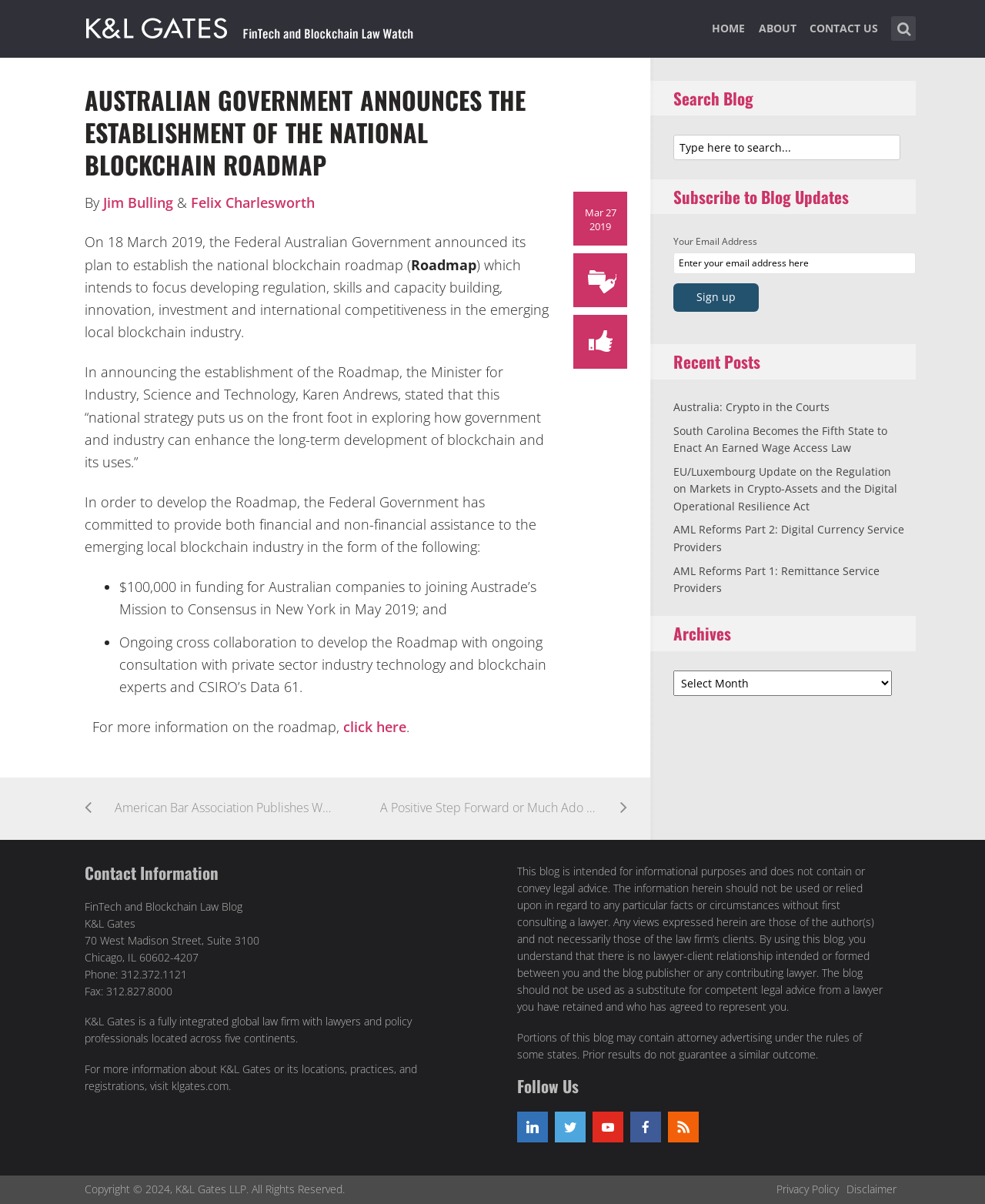Identify the bounding box for the described UI element: "Contact Us".

[0.822, 0.014, 0.892, 0.049]